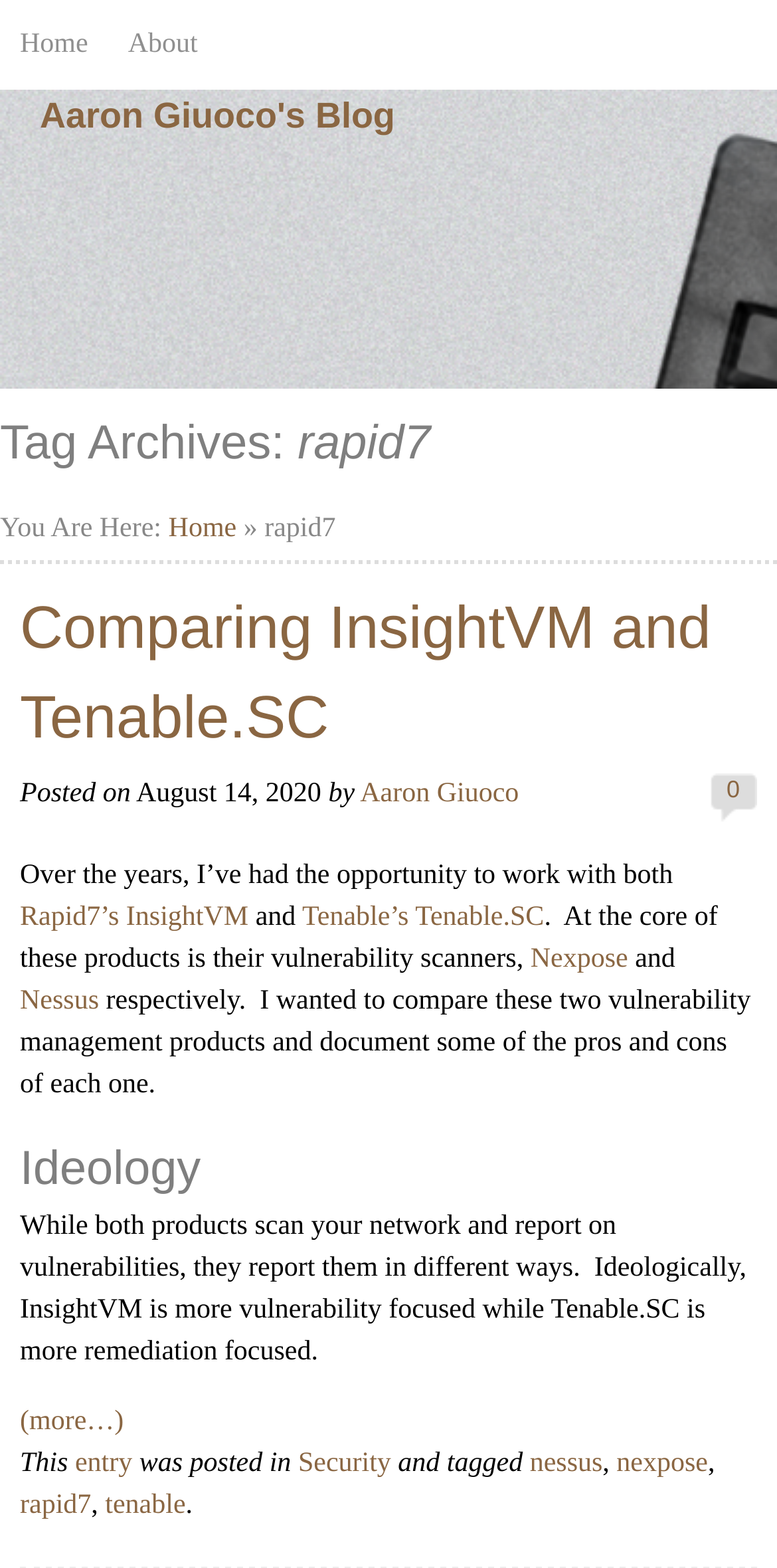Highlight the bounding box coordinates of the element that should be clicked to carry out the following instruction: "view posts tagged with rapid7". The coordinates must be given as four float numbers ranging from 0 to 1, i.e., [left, top, right, bottom].

[0.026, 0.951, 0.117, 0.97]